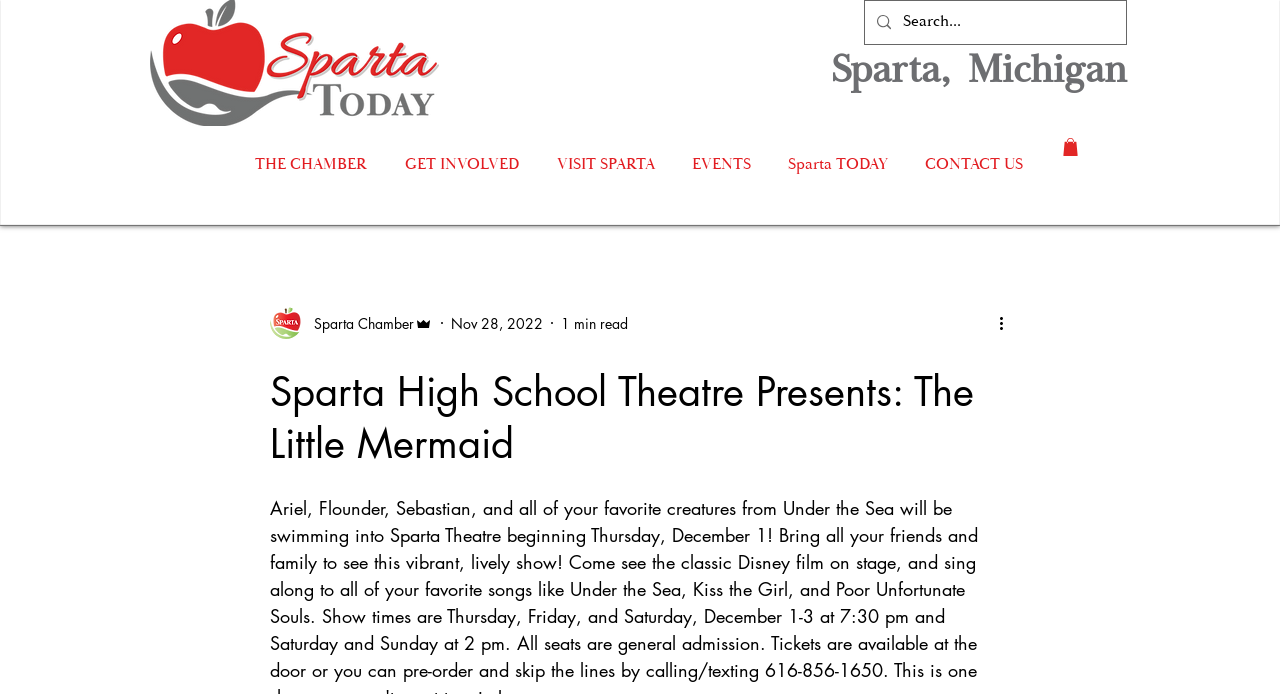How many navigation items are there? Please answer the question using a single word or phrase based on the image.

7